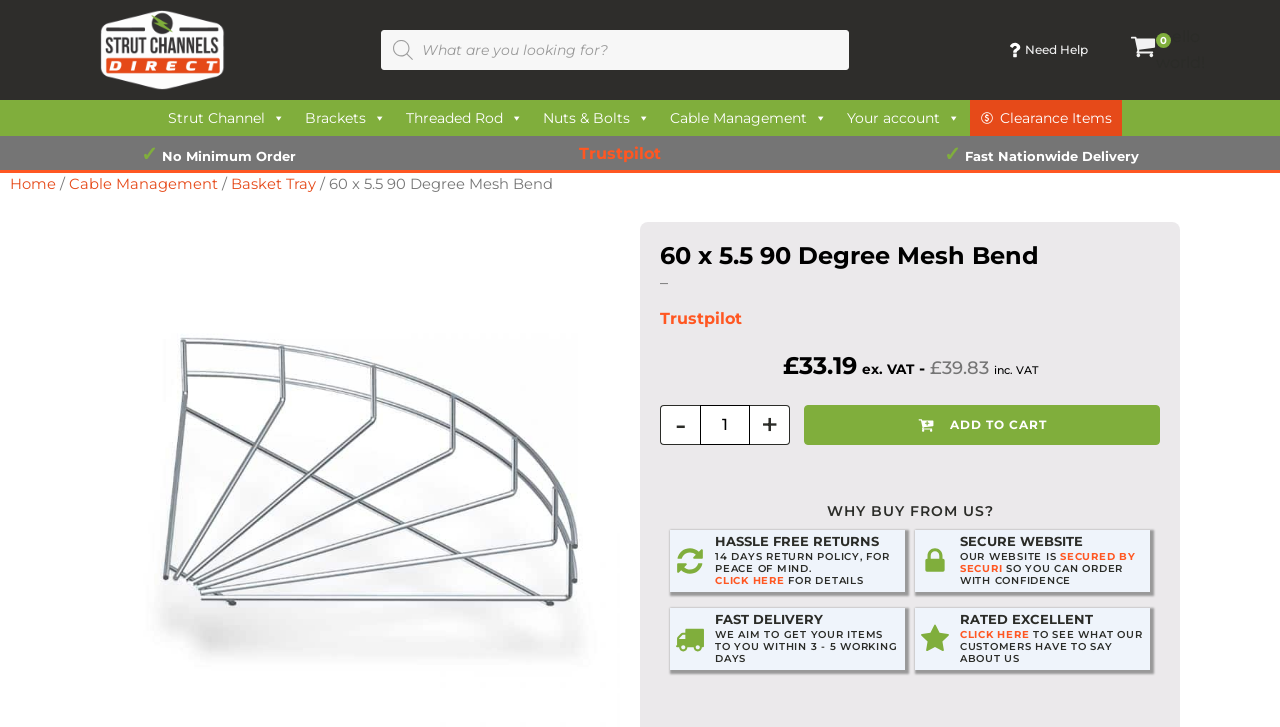Please pinpoint the bounding box coordinates for the region I should click to adhere to this instruction: "Check Trustpilot reviews".

[0.516, 0.425, 0.58, 0.451]